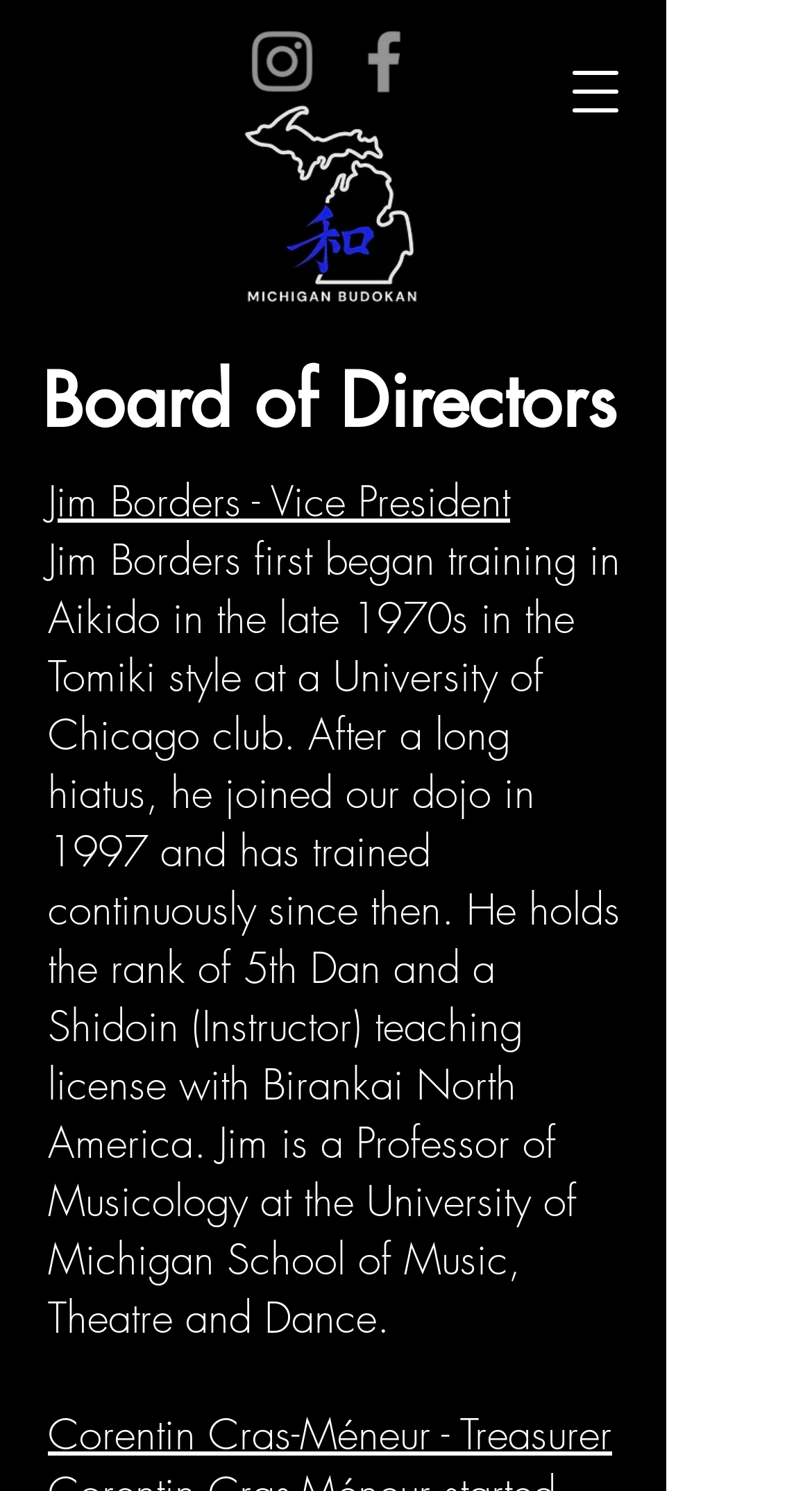Give a comprehensive overview of the webpage, including key elements.

The webpage is about the Board of Directors of Michigan Budokan. At the top left, there is a logo image of Michigan Budokan, which is also a link. Next to the logo, there is a button to open the navigation menu. Below the logo, there is a social bar with links to Instagram and Facebook, each accompanied by their respective icons.

The main content of the page is headed by a title "Board of Directors" in a prominent font. Below the title, there are brief descriptions of the board members. The first member listed is Jim Borders, the Vice President, whose description takes up a significant portion of the page. His bio includes his background in Aikido, his rank, and his profession as a Professor of Musicology at the University of Michigan. 

Further down the page, there is another board member, Corentin Cras-Méneur, who serves as the Treasurer. His name is followed by a link with his title. Overall, the page provides information about the leadership of Michigan Budokan.